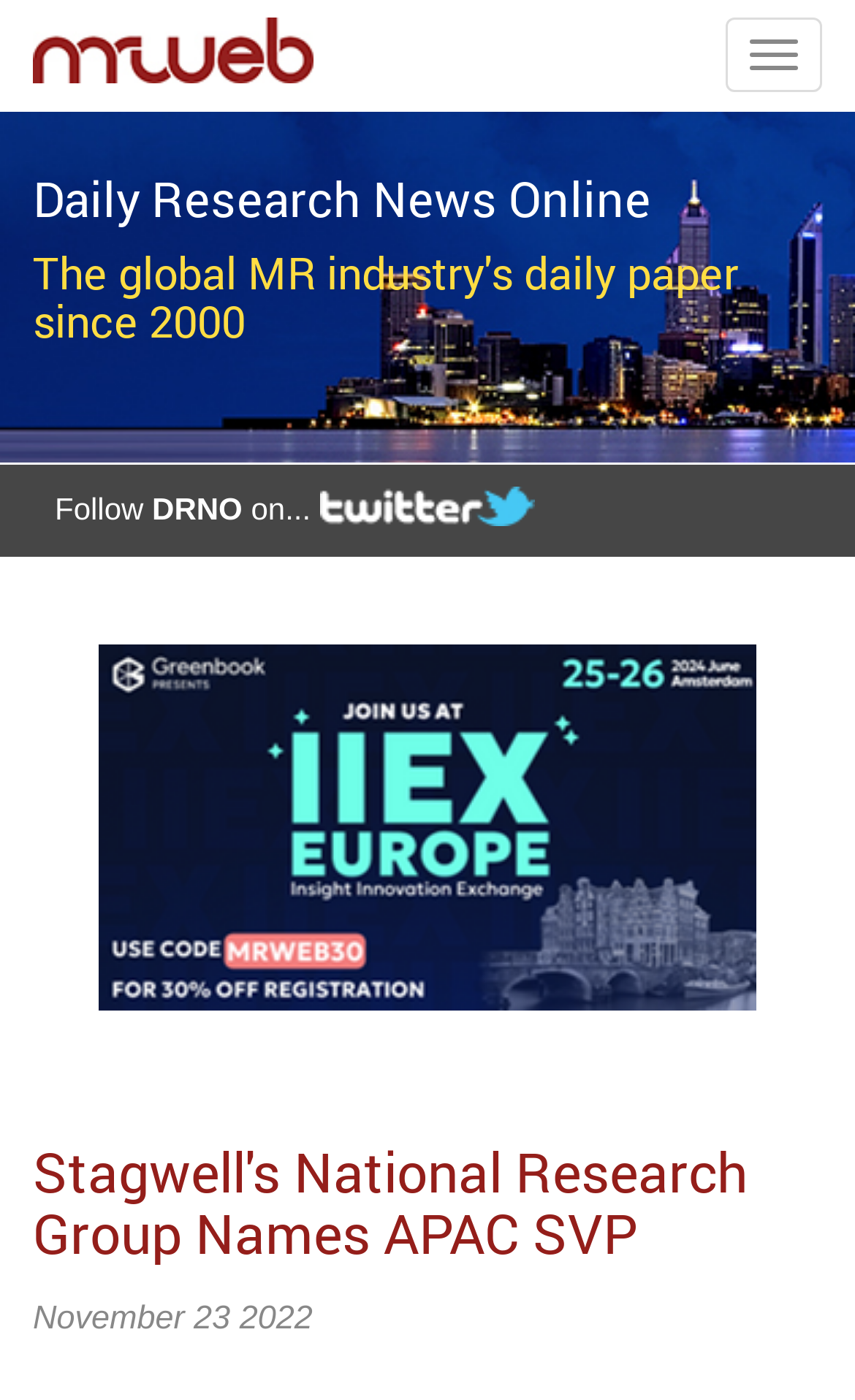Identify the bounding box coordinates for the UI element described as follows: "parent_node: Toggle navigation". Ensure the coordinates are four float numbers between 0 and 1, formatted as [left, top, right, bottom].

[0.0, 0.0, 0.404, 0.078]